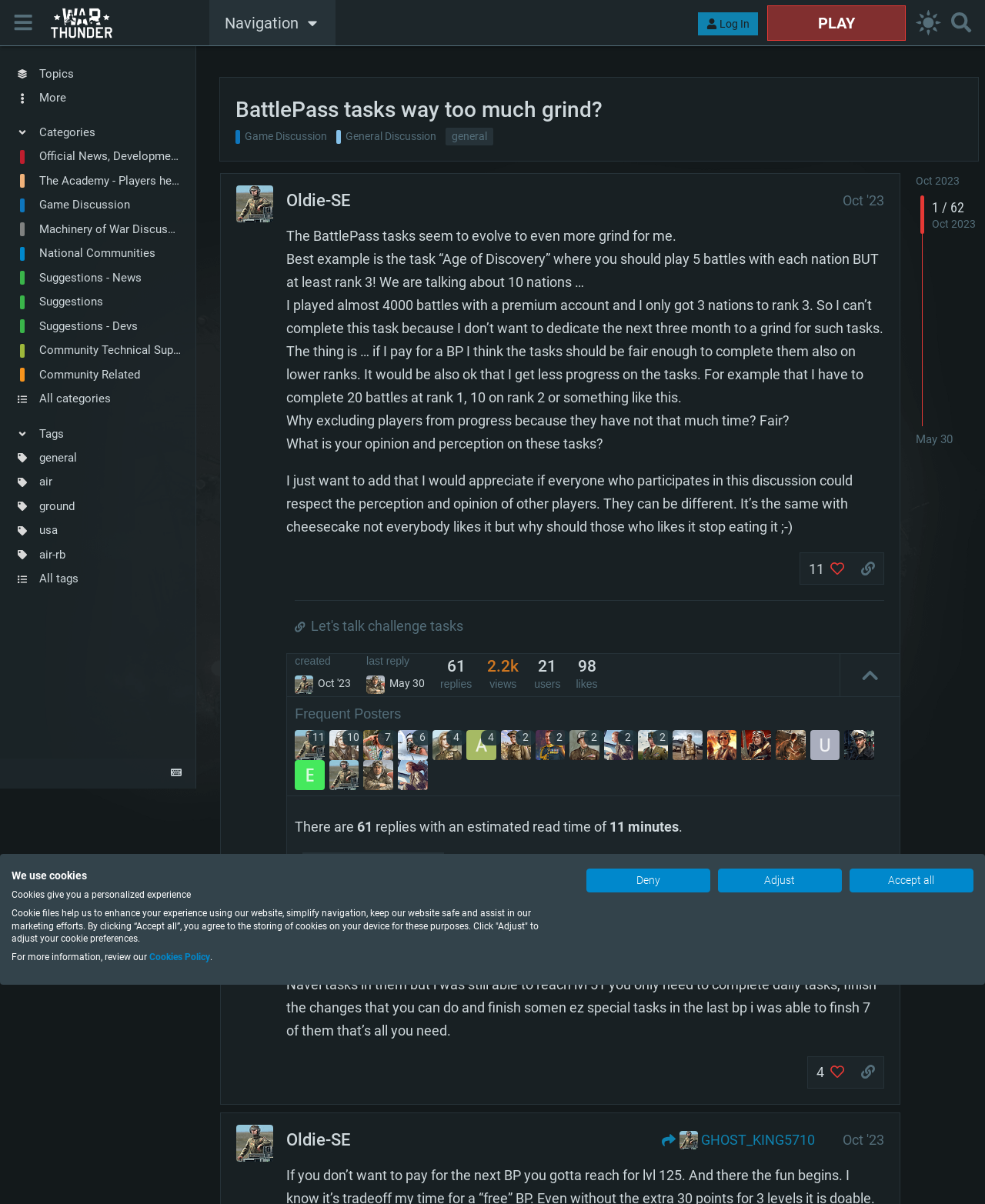How many replies are there in the topic?
Relying on the image, give a concise answer in one word or a brief phrase.

61